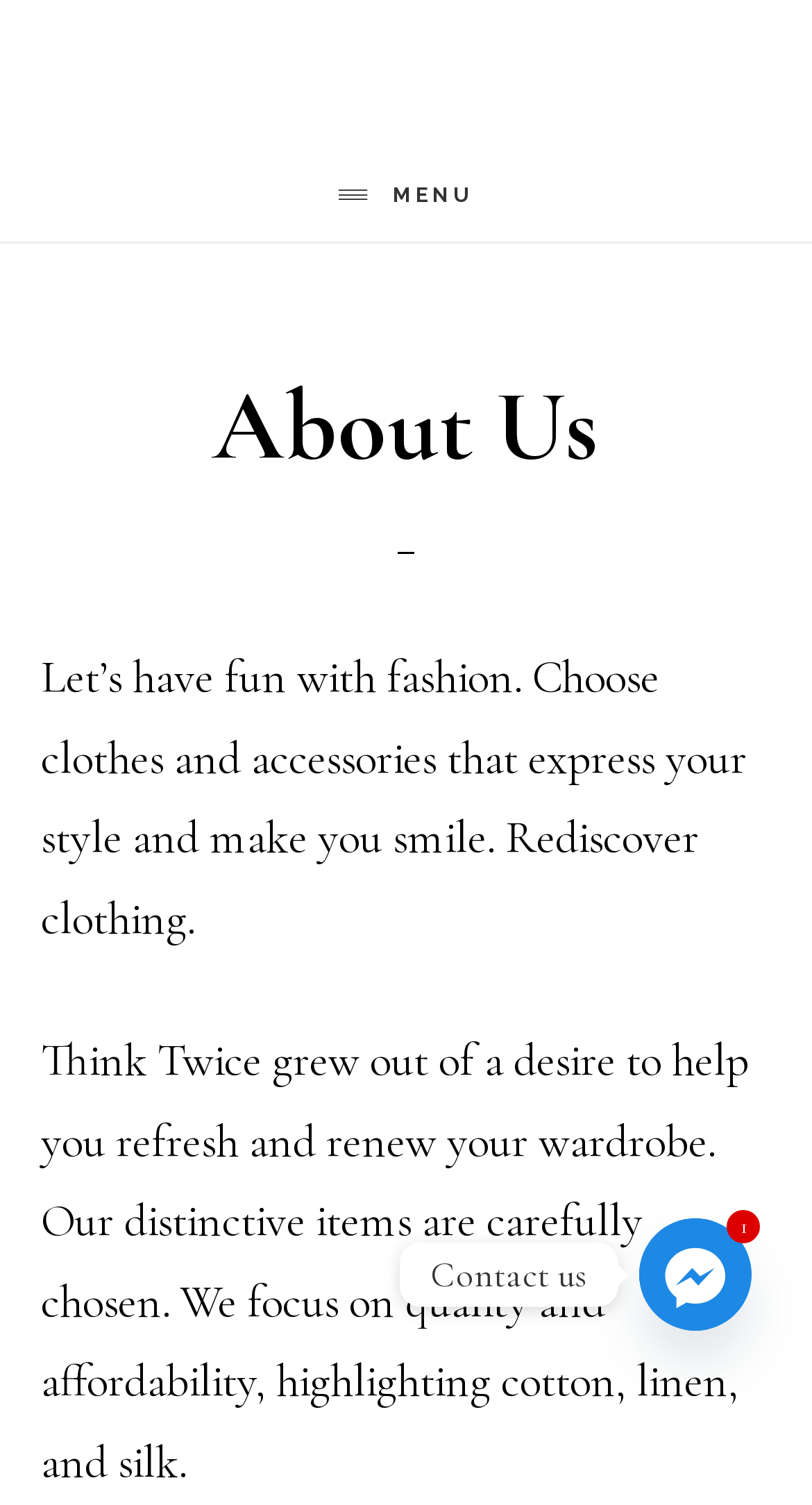Predict the bounding box for the UI component with the following description: "Menu".

[0.077, 0.1, 0.923, 0.161]